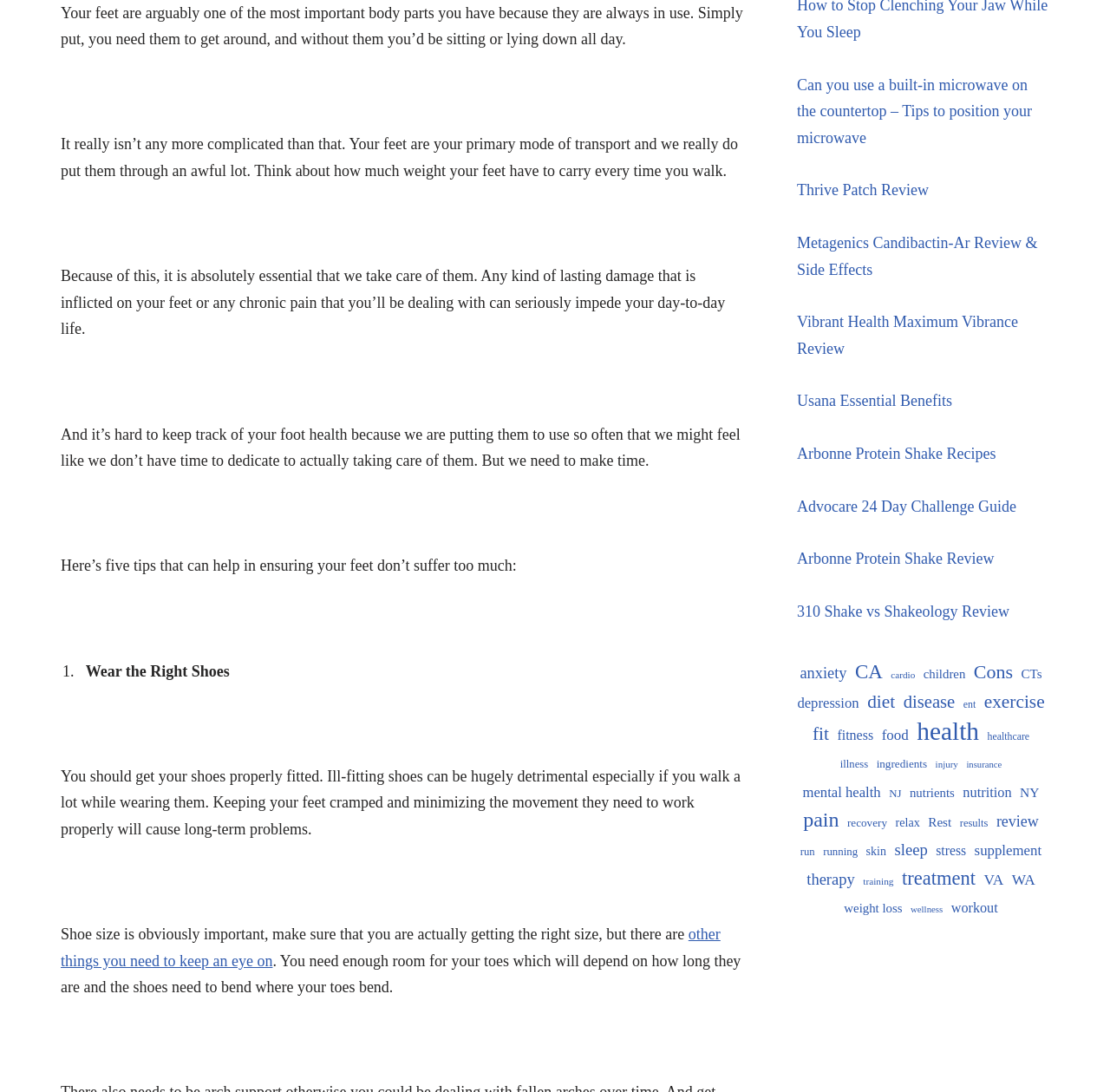Please provide the bounding box coordinates in the format (top-left x, top-left y, bottom-right x, bottom-right y). Remember, all values are floating point numbers between 0 and 1. What is the bounding box coordinate of the region described as: Thrive Patch Review

[0.718, 0.166, 0.837, 0.182]